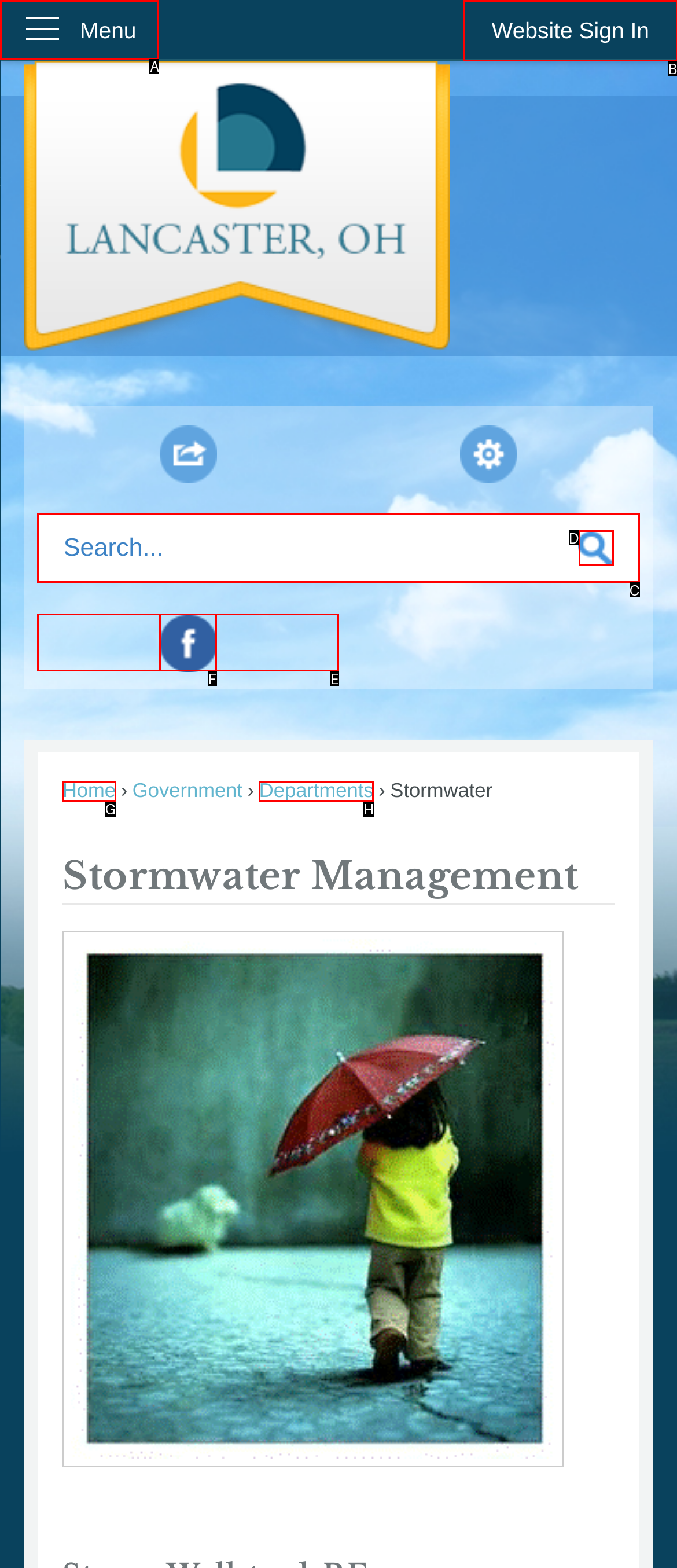Determine the letter of the UI element that will complete the task: Sign in to the website
Reply with the corresponding letter.

B